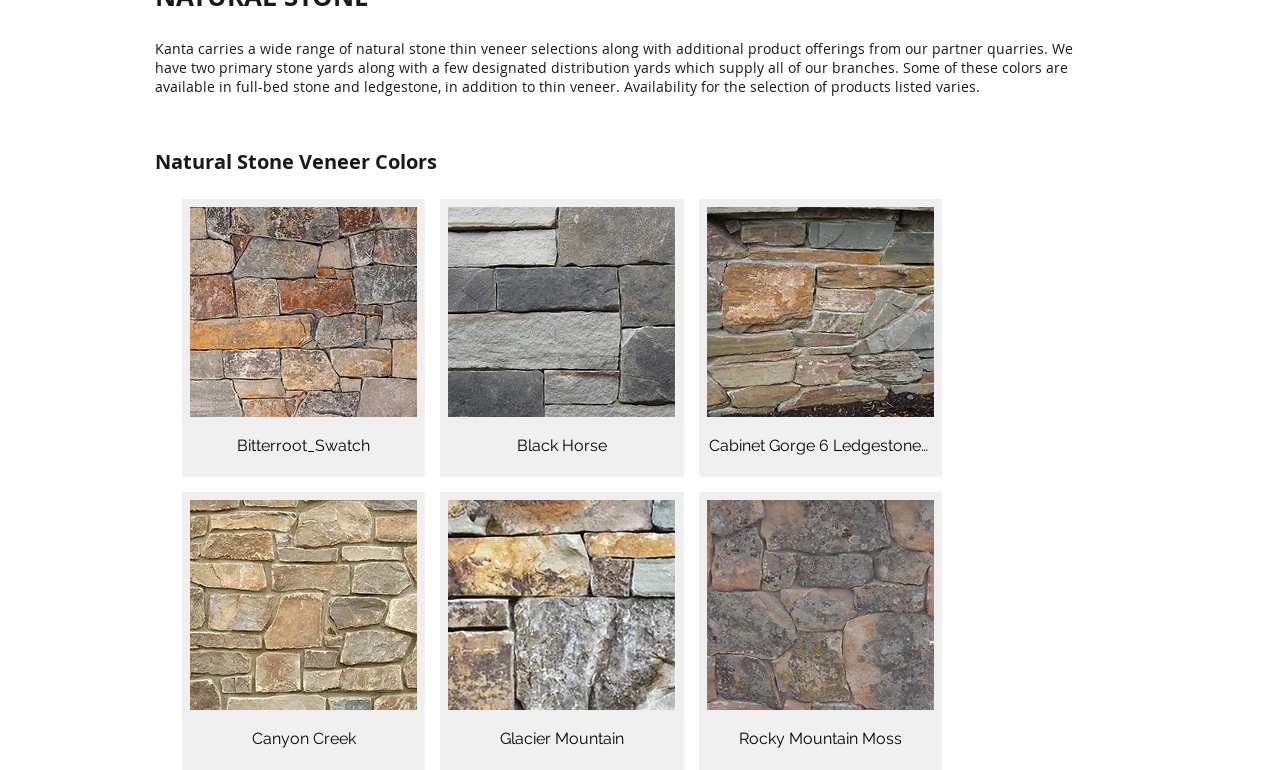Identify the bounding box for the element characterized by the following description: "Bitterroot_Swatchpress to zoom".

[0.142, 0.258, 0.332, 0.619]